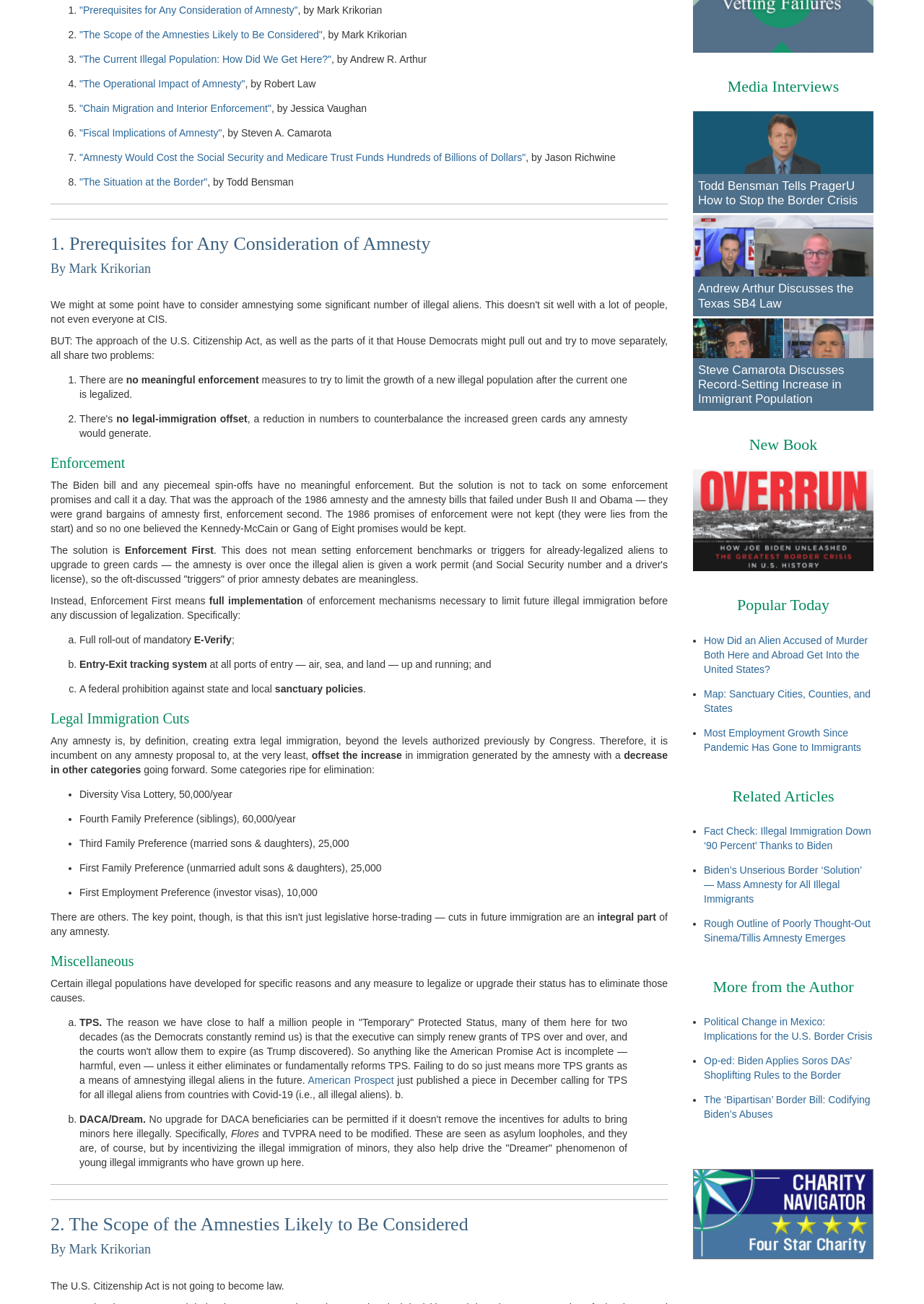Ascertain the bounding box coordinates for the UI element detailed here: "alt="4 Star Charity"". The coordinates should be provided as [left, top, right, bottom] with each value being a float between 0 and 1.

[0.75, 0.897, 0.945, 0.966]